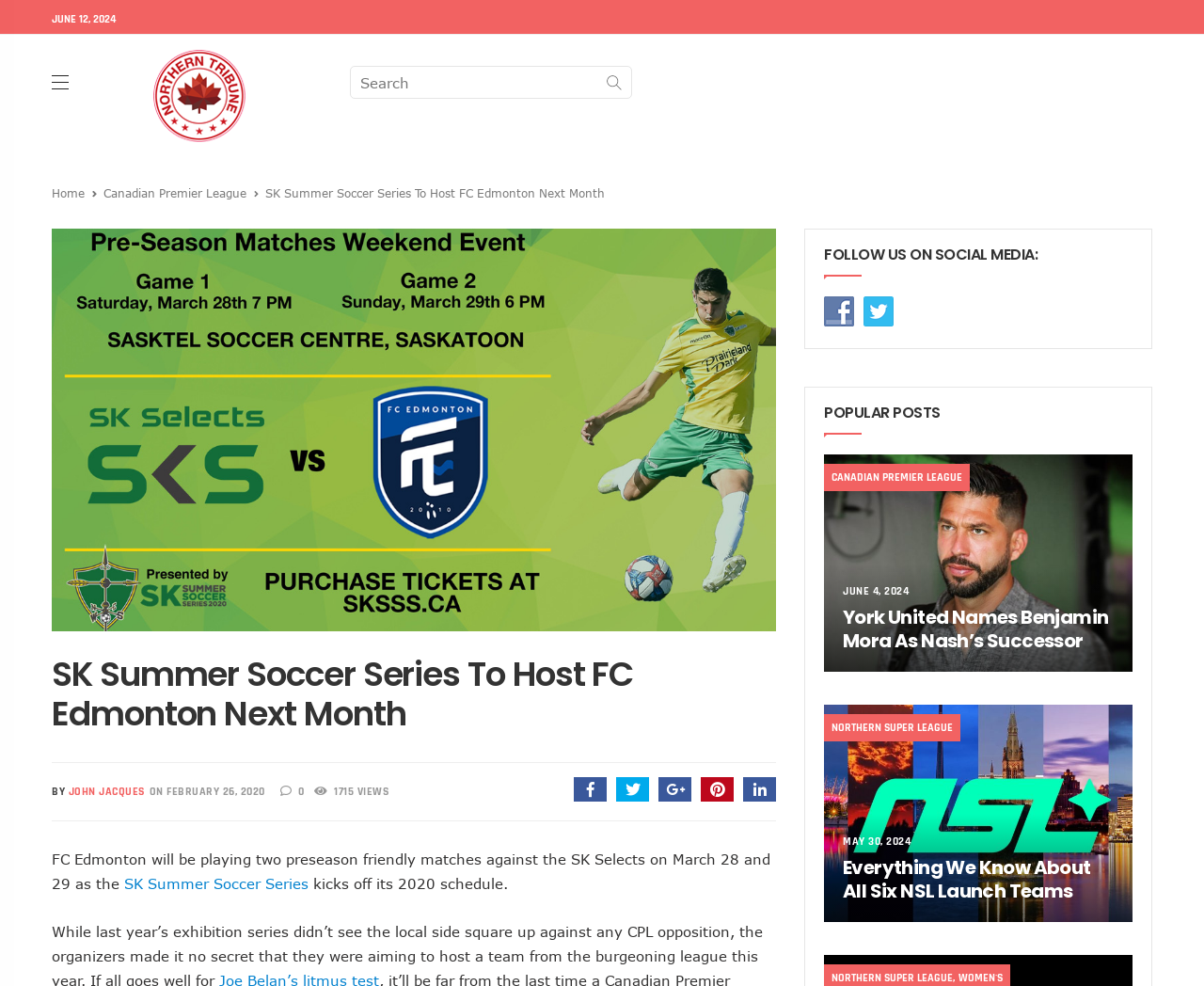Locate the bounding box coordinates of the clickable region to complete the following instruction: "Contact us."

None